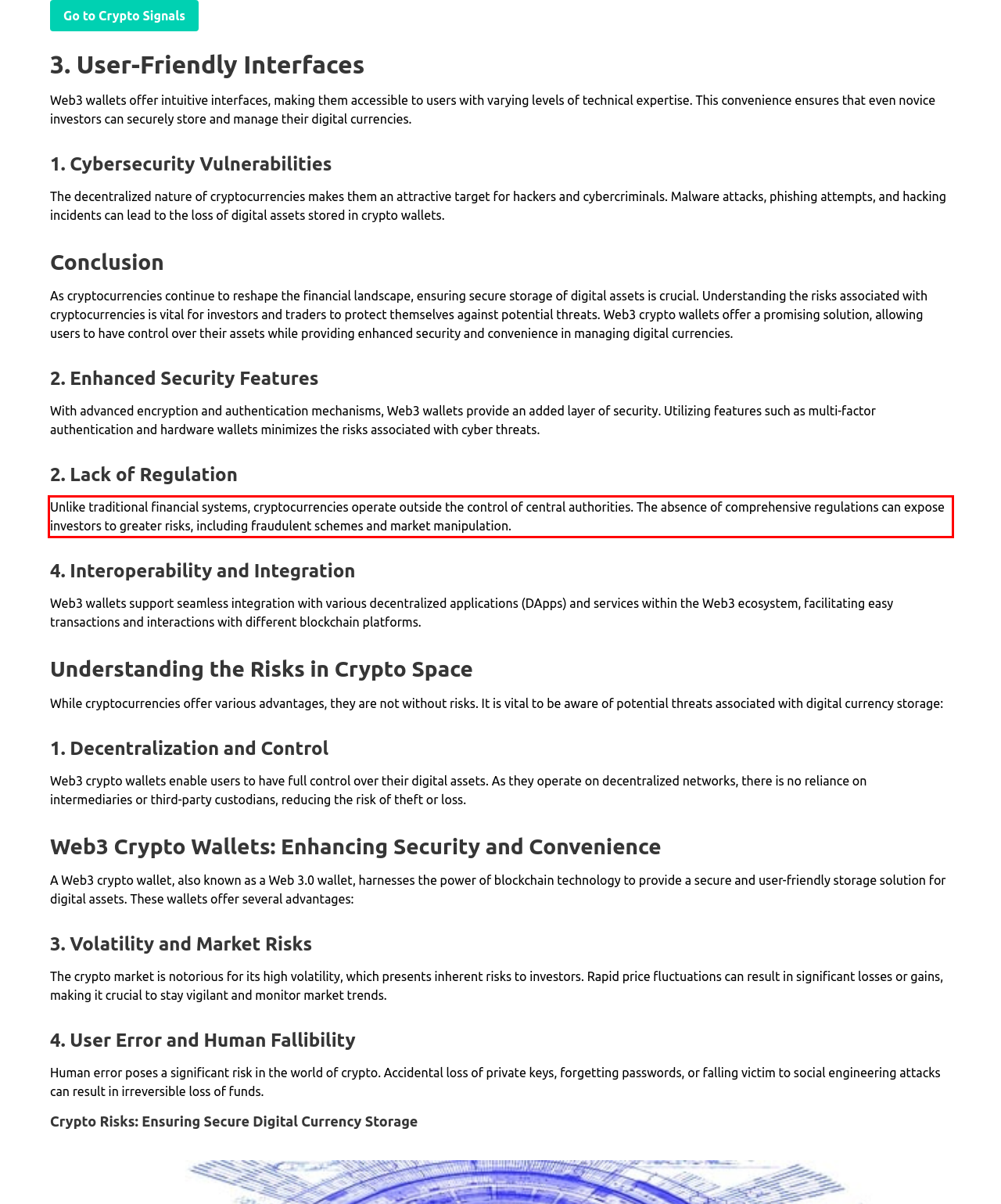Please look at the webpage screenshot and extract the text enclosed by the red bounding box.

Unlike traditional financial systems, cryptocurrencies operate outside the control of central authorities. The absence of comprehensive regulations can expose investors to greater risks, including fraudulent schemes and market manipulation.